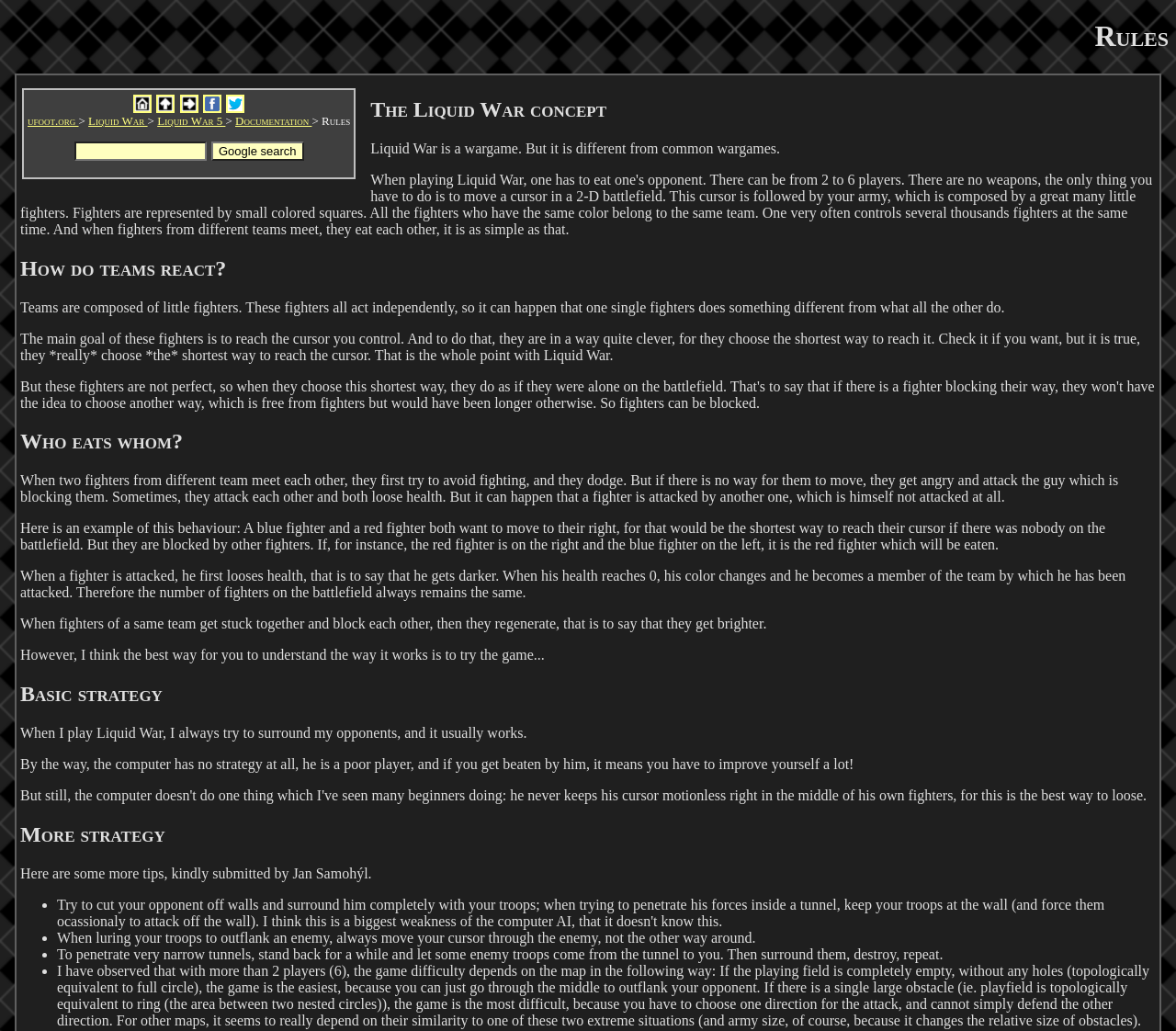What is the goal of the fighters?
Look at the screenshot and respond with one word or a short phrase.

To reach the cursor